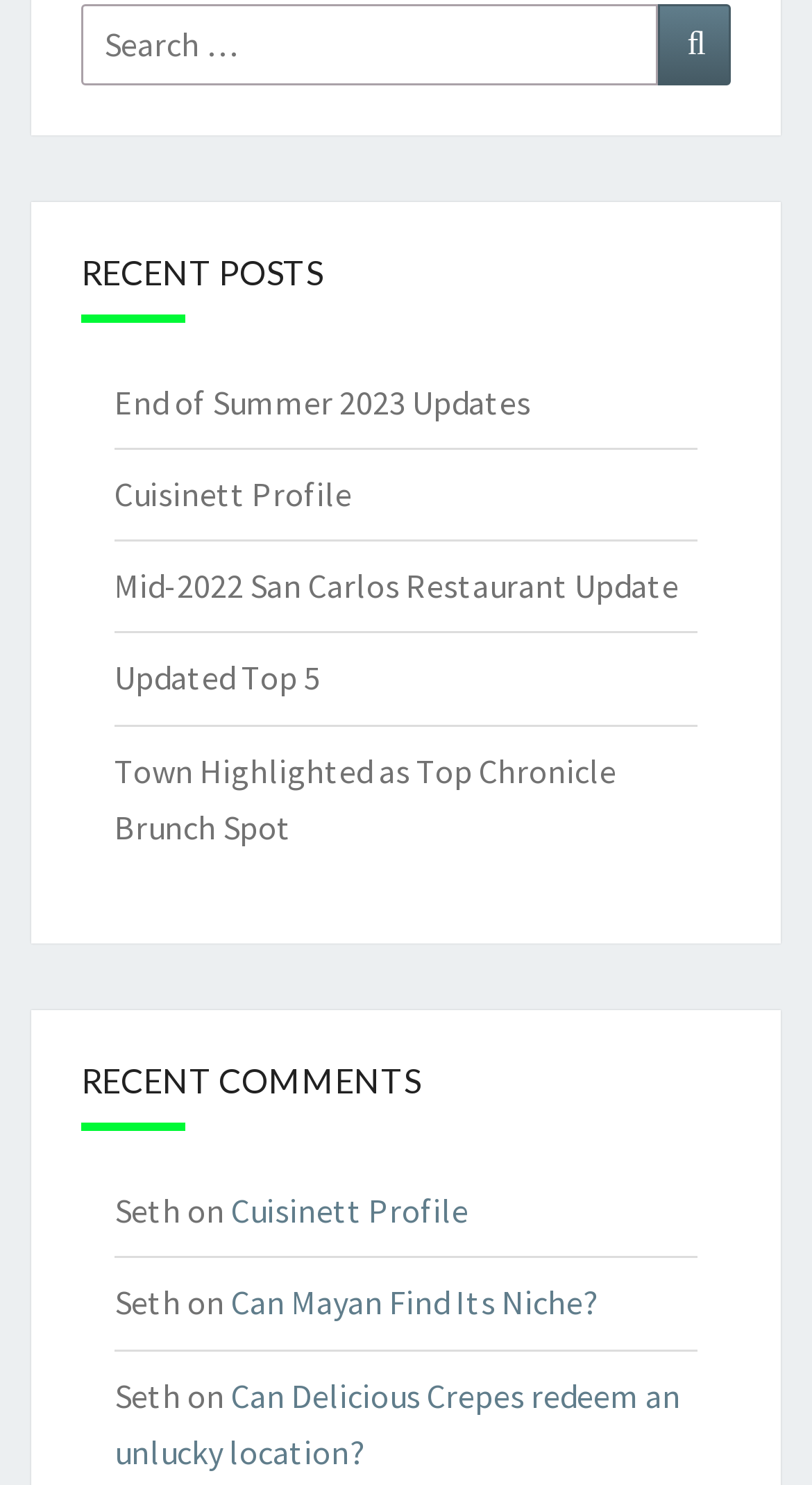What is the last recent comment about?
Make sure to answer the question with a detailed and comprehensive explanation.

I looked at the comments under the 'RECENT COMMENTS' heading and found the last comment, which is about 'Can Delicious Crepes redeem an unlucky location?'.